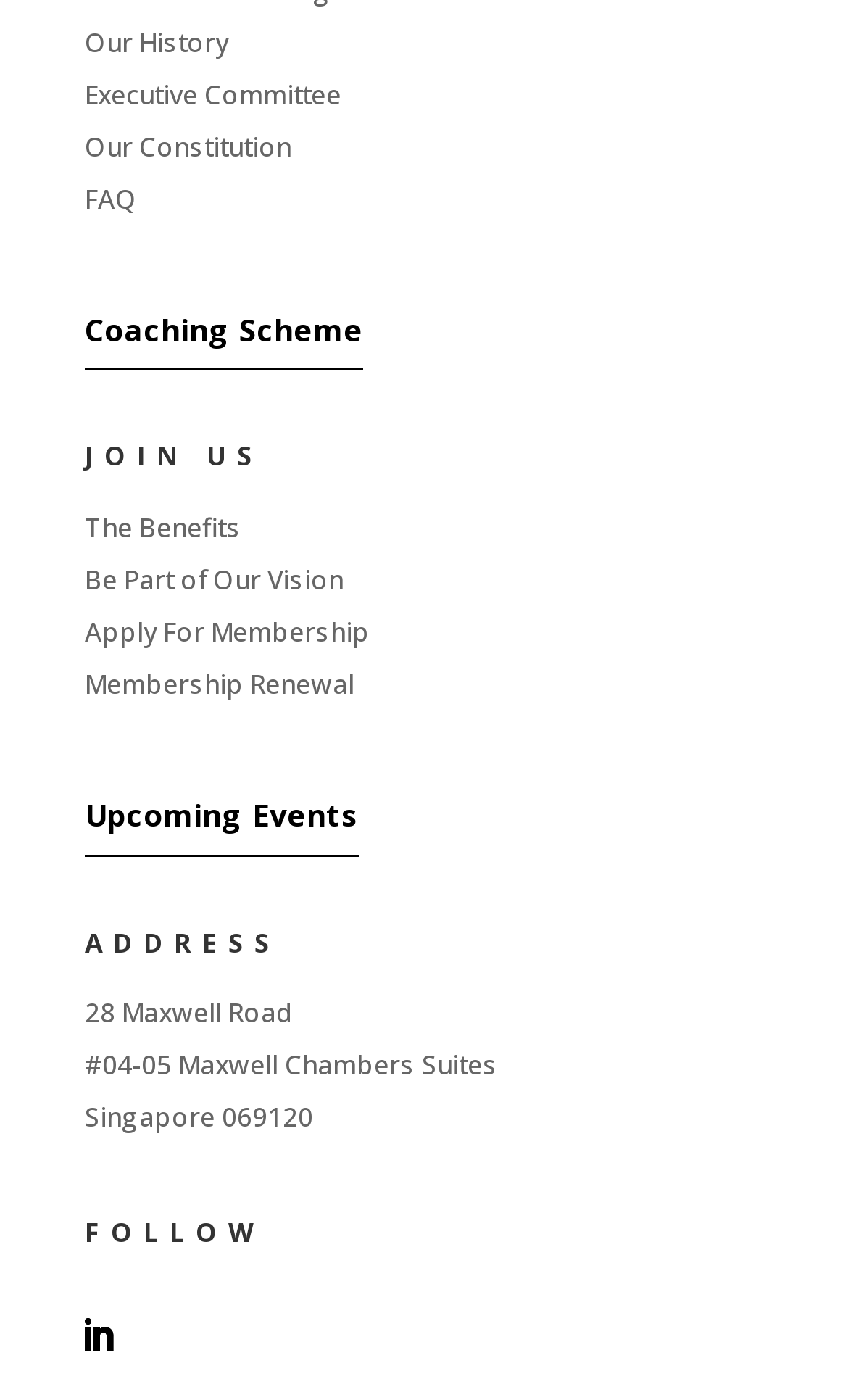Find the bounding box coordinates of the clickable area required to complete the following action: "learn about our history".

[0.1, 0.016, 0.269, 0.043]